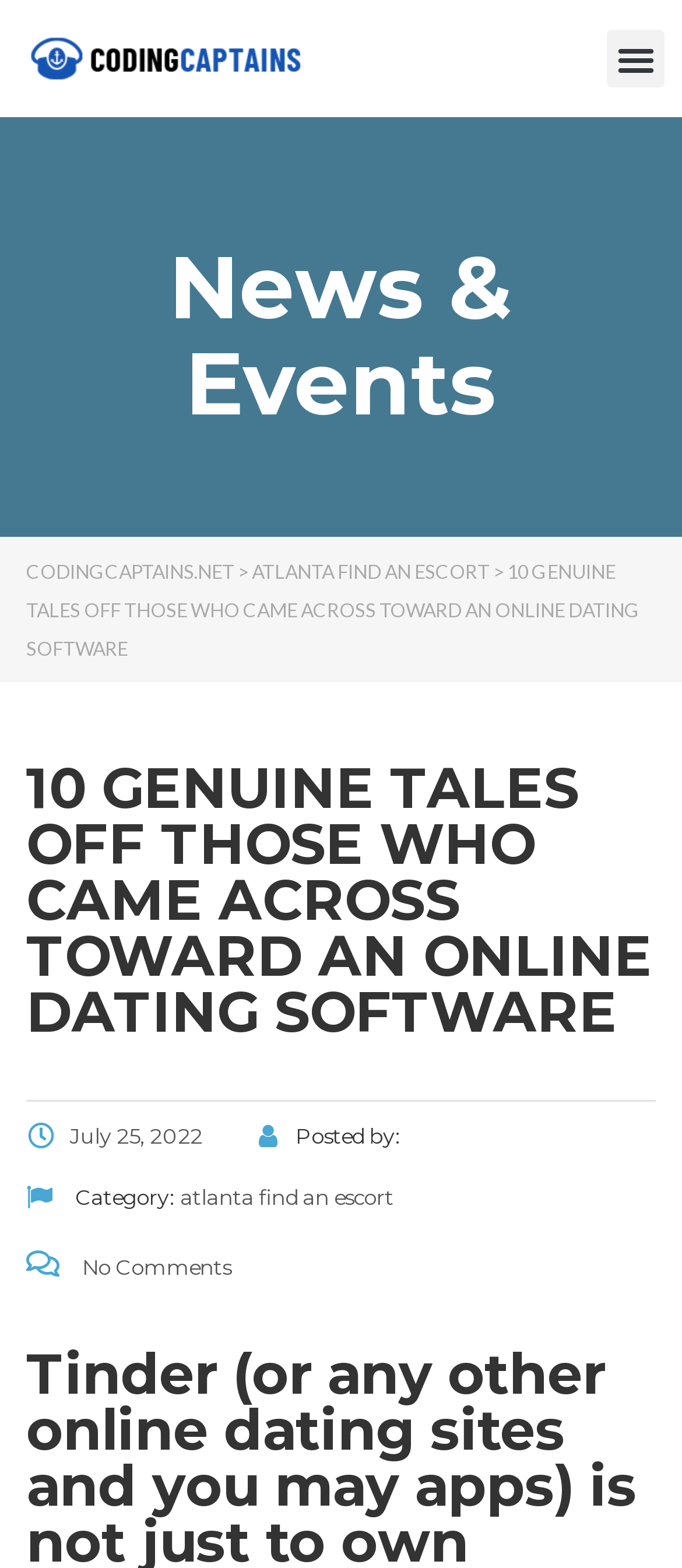What is the date of the post?
Based on the visual, give a brief answer using one word or a short phrase.

July 25, 2022